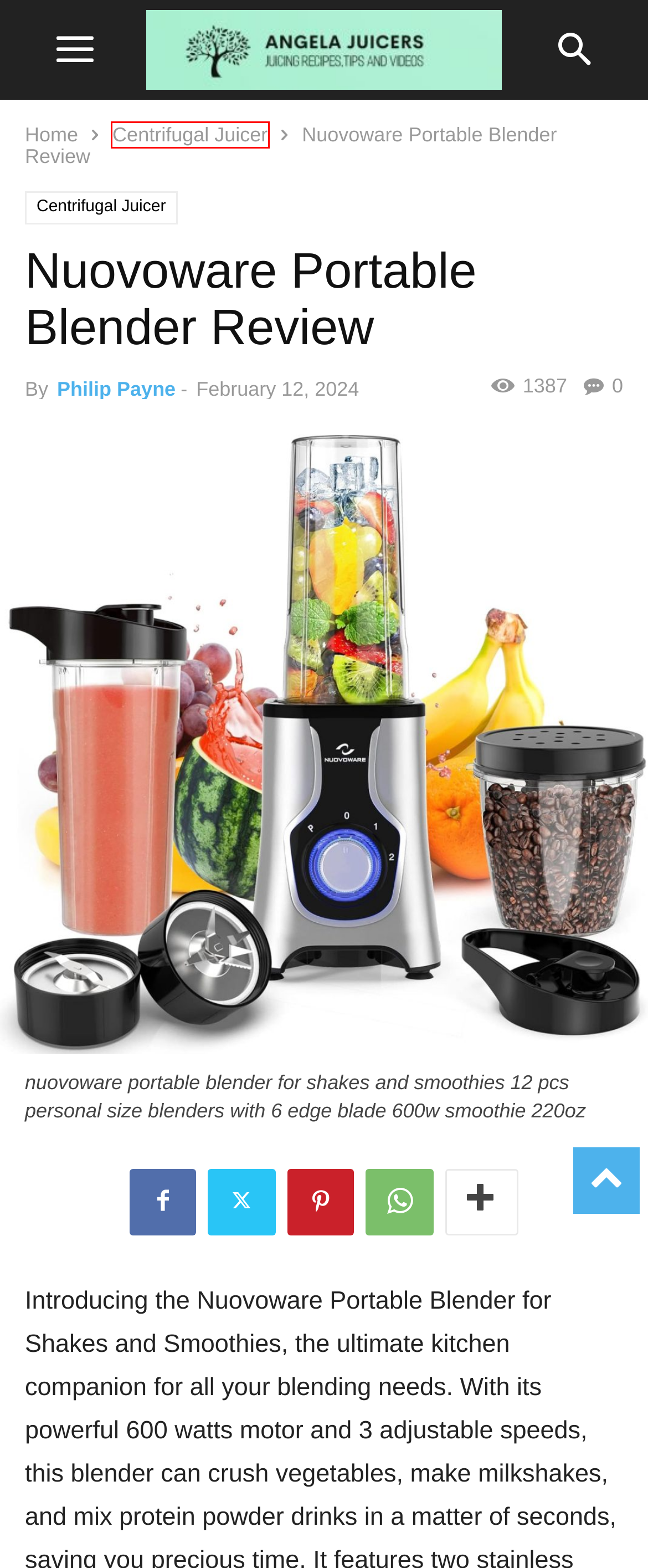Using the screenshot of a webpage with a red bounding box, pick the webpage description that most accurately represents the new webpage after the element inside the red box is clicked. Here are the candidates:
A. 6 Packs Gaskets 3.22 Inch for Ninja Review | Angela Juicers
B. Nama Vitality 5800 Amazon | Nama Cold Press Juicer Reviews
C. UTALENT 5-in-1 Stick Blender Review | Angela Juicers
D. Philip Payne
E. Green Star Juicer Costco | Best Juicer For A Healthy You
F. Ninja BN301 Nutri-Blender Plus Review | Angela Juicers
G. Best juicers in 2024 Hurom, Hamilton Beach, & Breville ✅
H. Juicer for You | Best Slow Juicer For A Healthy You | Cold Press |

G